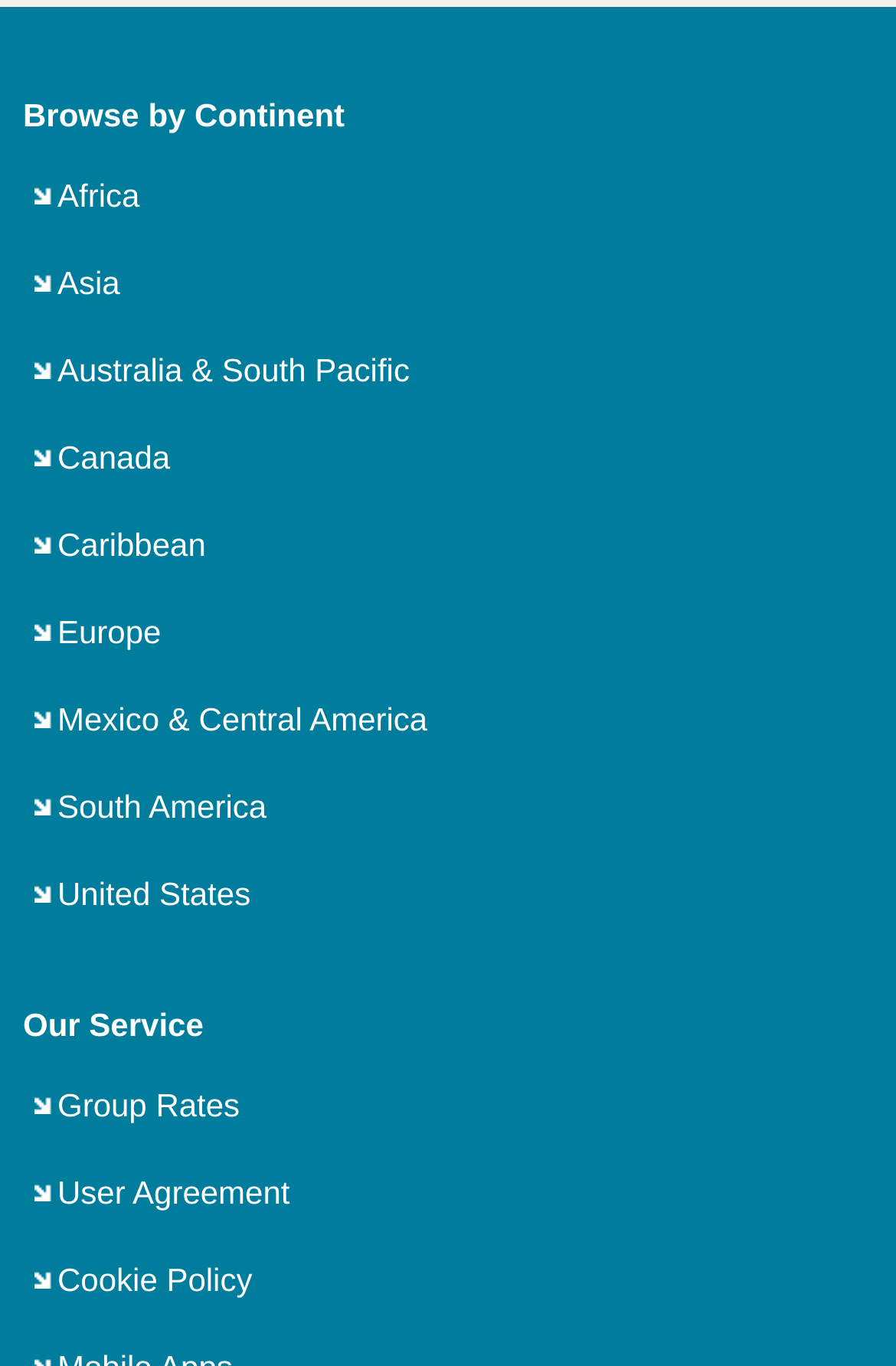Please identify the coordinates of the bounding box that should be clicked to fulfill this instruction: "Check Group Rates".

[0.064, 0.796, 0.268, 0.823]